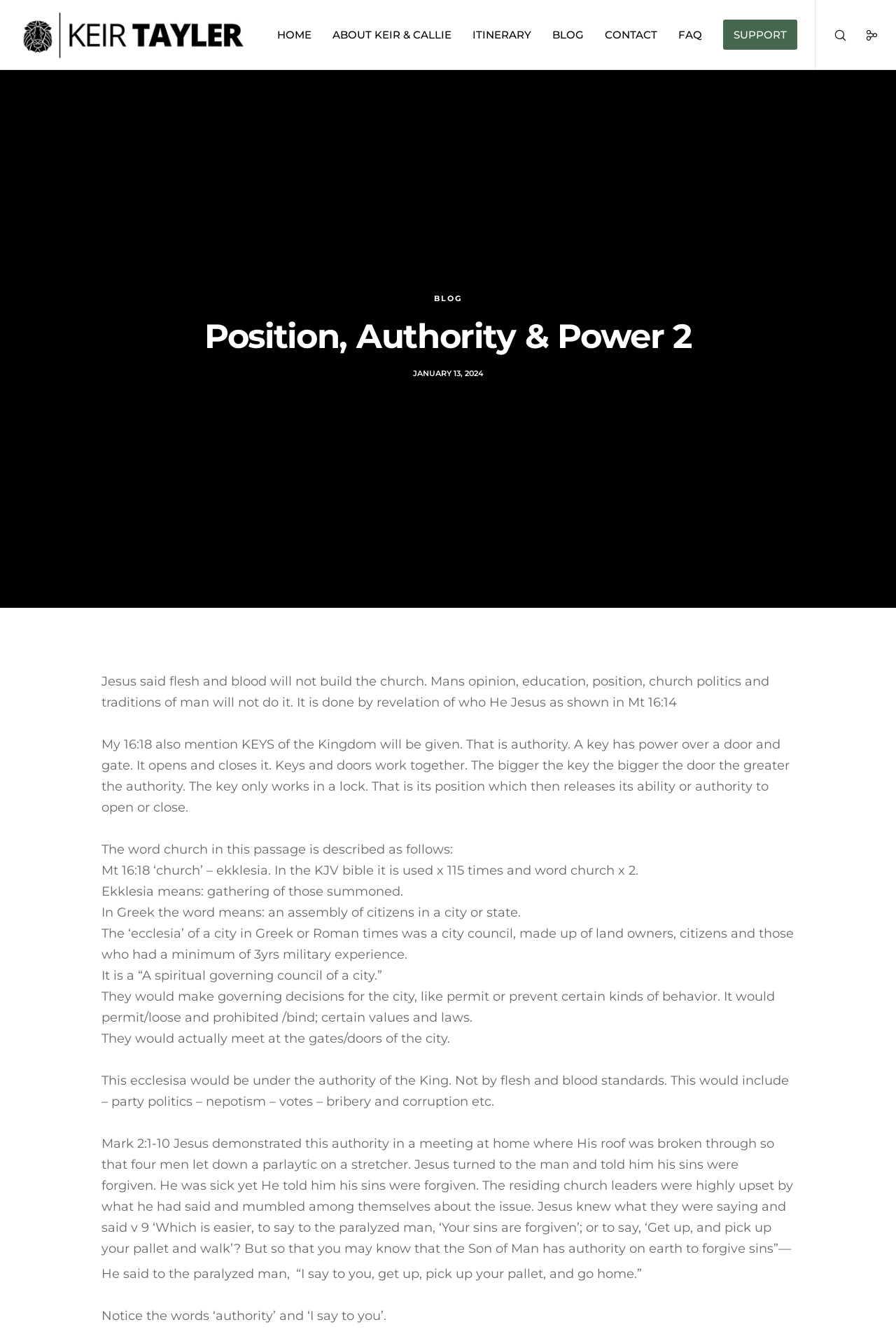What is the authority mentioned in the article? Based on the screenshot, please respond with a single word or phrase.

authority to forgive sins